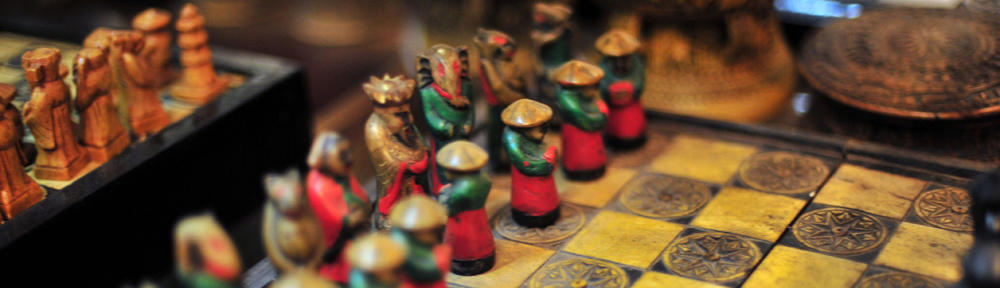Provide an in-depth description of the image you see.

The image features a beautifully crafted chess set, showcasing intricately carved pieces that exemplify both artistry and cultural significance. The foreground displays a group of chess pieces featuring vibrant colors; the pawns are adorned in green and red attire, while the king, prominently positioned, wears a crown and is rooted in traditional craftsmanship. In the background, additional decorative elements can be spotted, including other wooden carvings that add to the overall aesthetic and character of the setting. This chess set not only represents a classic game of strategy but also serves as a captivating piece of decor, merging playfulness with elegance in design.